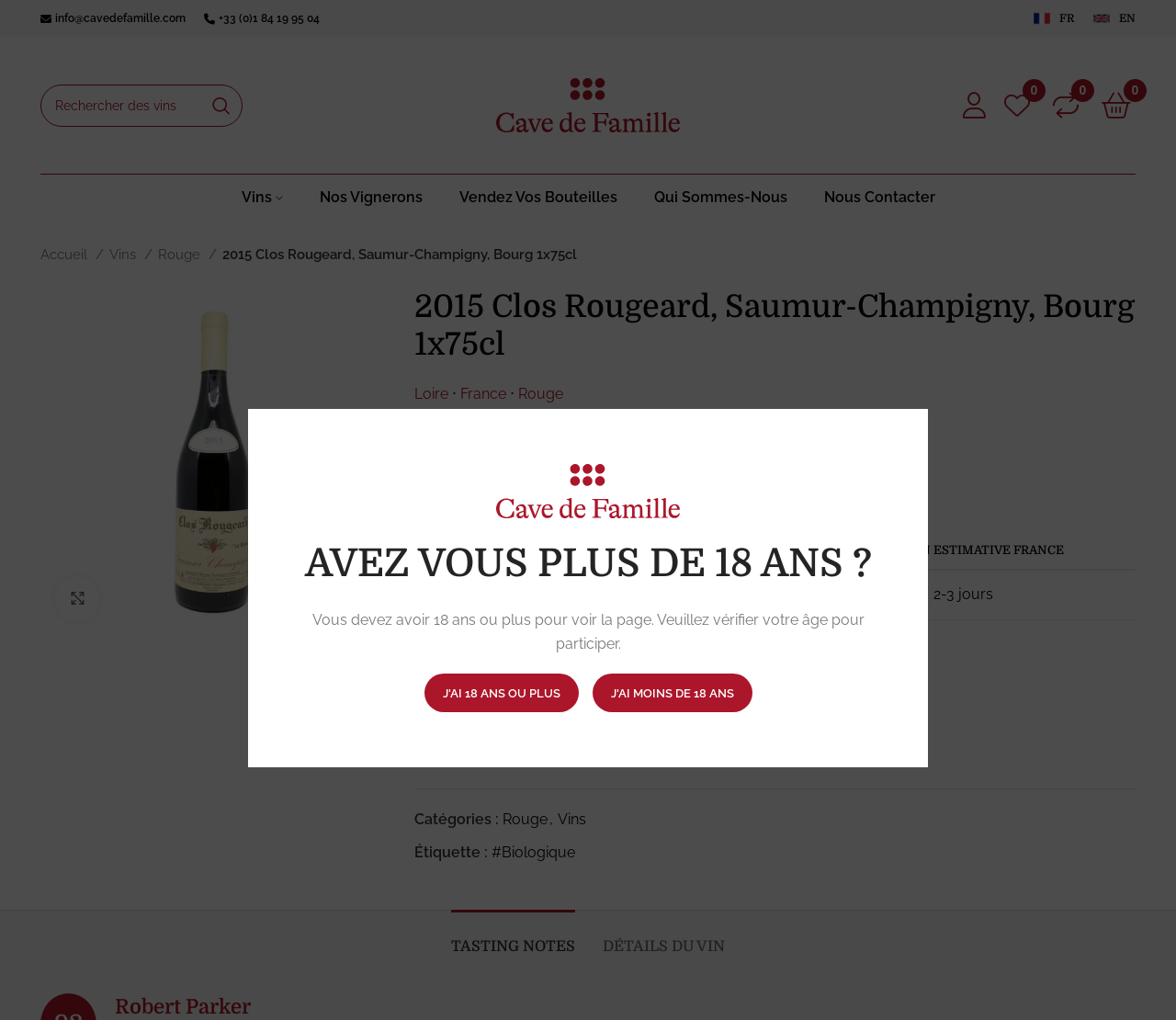Please locate the bounding box coordinates of the element that needs to be clicked to achieve the following instruction: "Search for a wine". The coordinates should be four float numbers between 0 and 1, i.e., [left, top, right, bottom].

[0.034, 0.082, 0.206, 0.124]